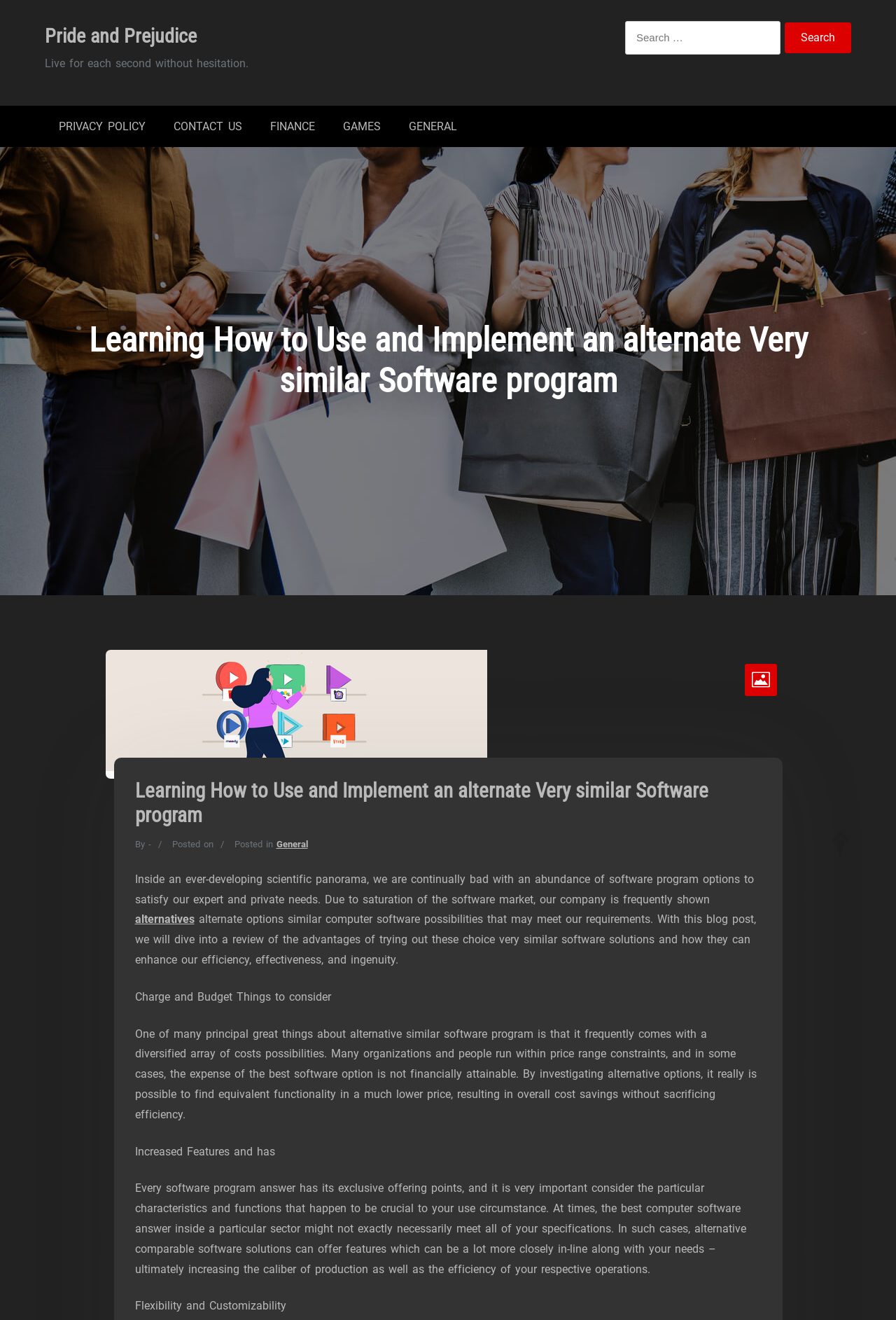Find the bounding box coordinates of the area that needs to be clicked in order to achieve the following instruction: "Visit Orange Essentials". The coordinates should be specified as four float numbers between 0 and 1, i.e., [left, top, right, bottom].

None